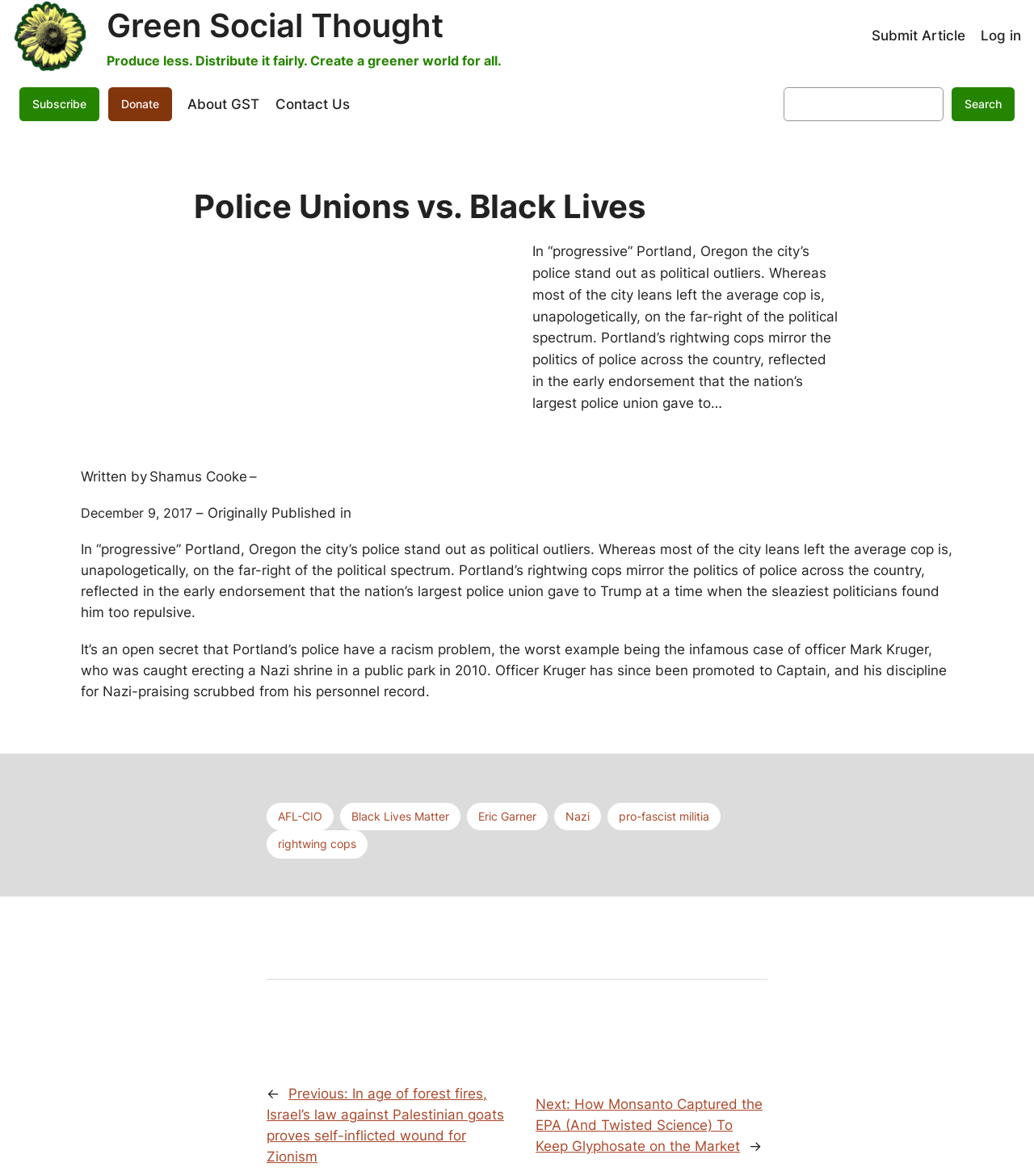What is the name of the website?
Relying on the image, give a concise answer in one word or a brief phrase.

Green Social Thought